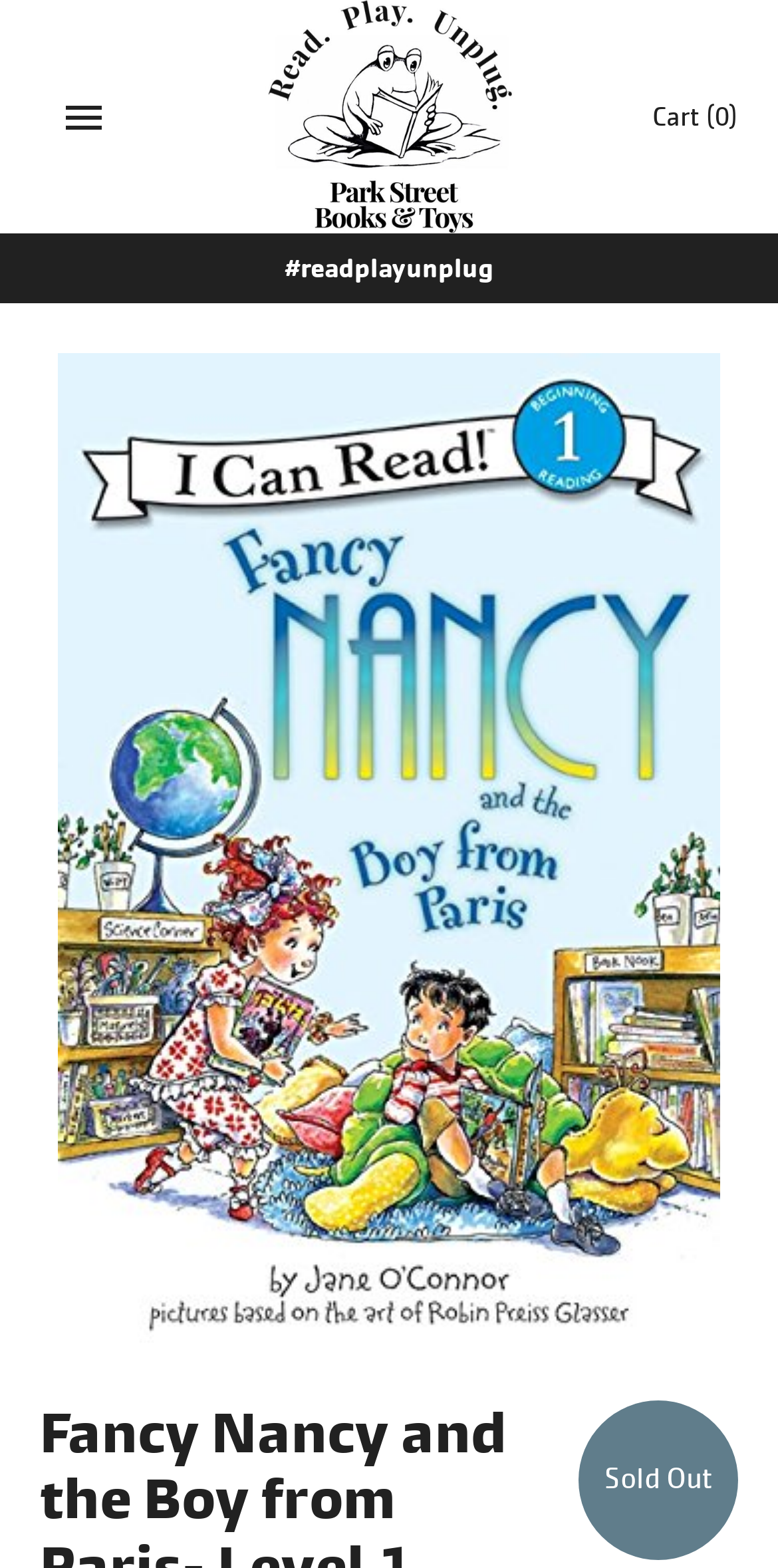Carefully observe the image and respond to the question with a detailed answer:
What is the name of the bookstore?

I found a link element with the text 'Park Street Books & Toys' located at [0.34, 0.0, 0.66, 0.149], which suggests it is the name of the bookstore.